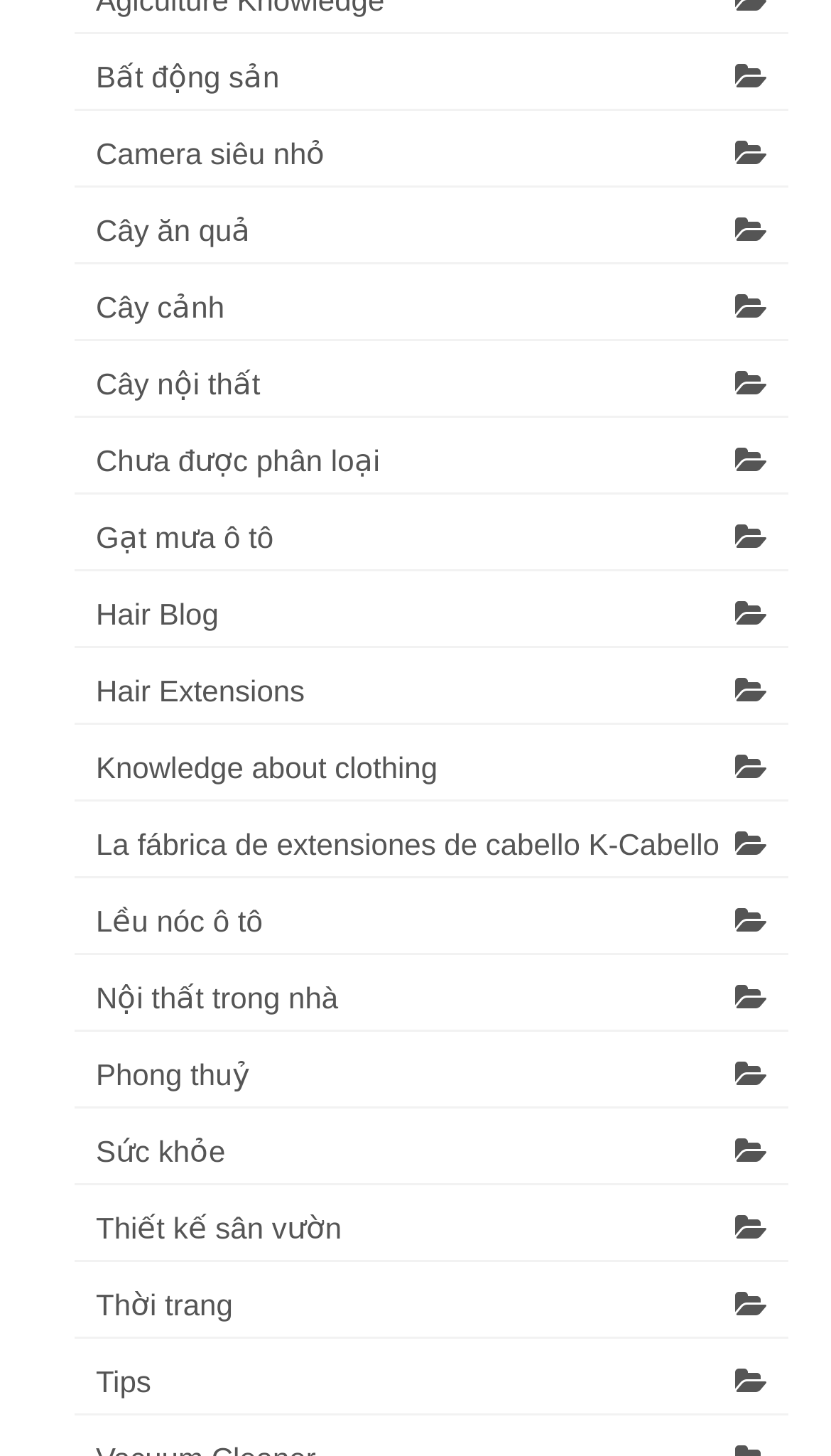Show the bounding box coordinates for the element that needs to be clicked to execute the following instruction: "Visit Hair Blog". Provide the coordinates in the form of four float numbers between 0 and 1, i.e., [left, top, right, bottom].

[0.09, 0.4, 0.949, 0.445]